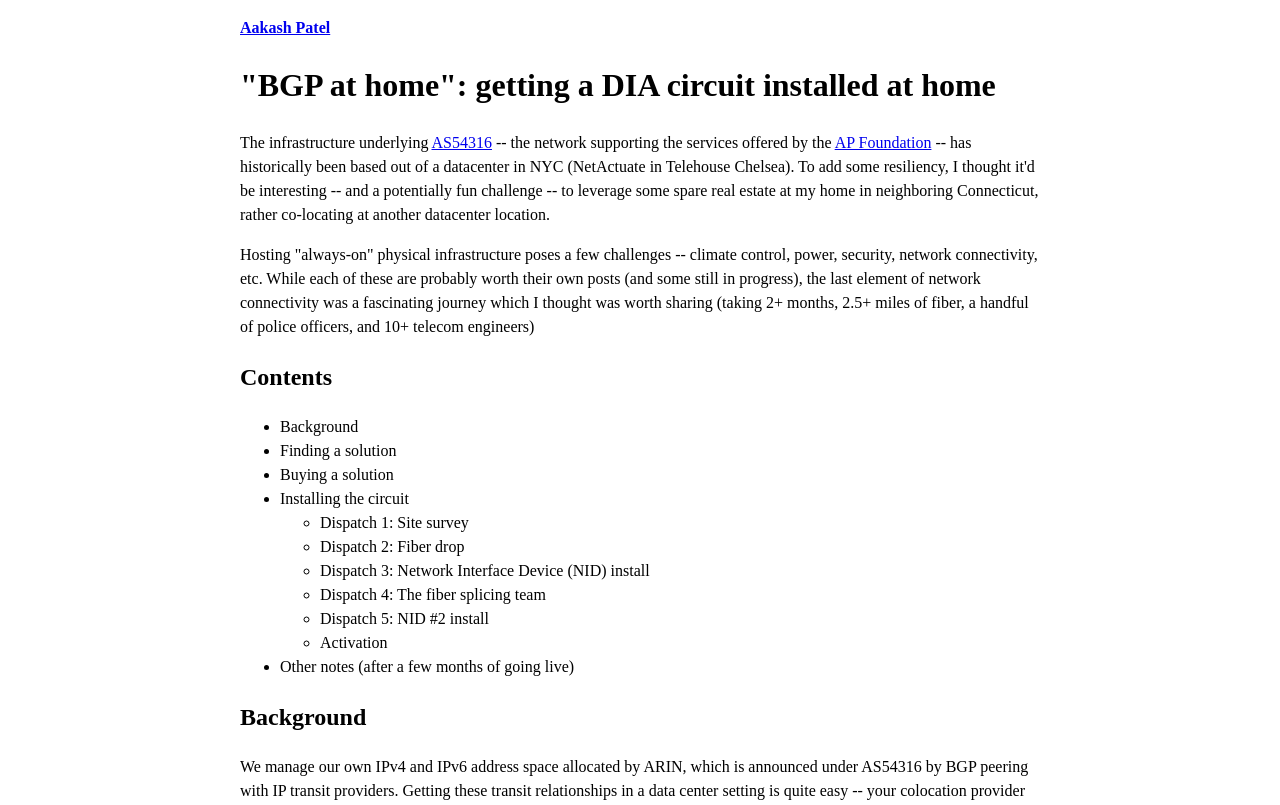Please analyze the image and give a detailed answer to the question:
What is the author's name?

The author's name is mentioned in the link at the top of the webpage, which says 'Aakash Patel'.